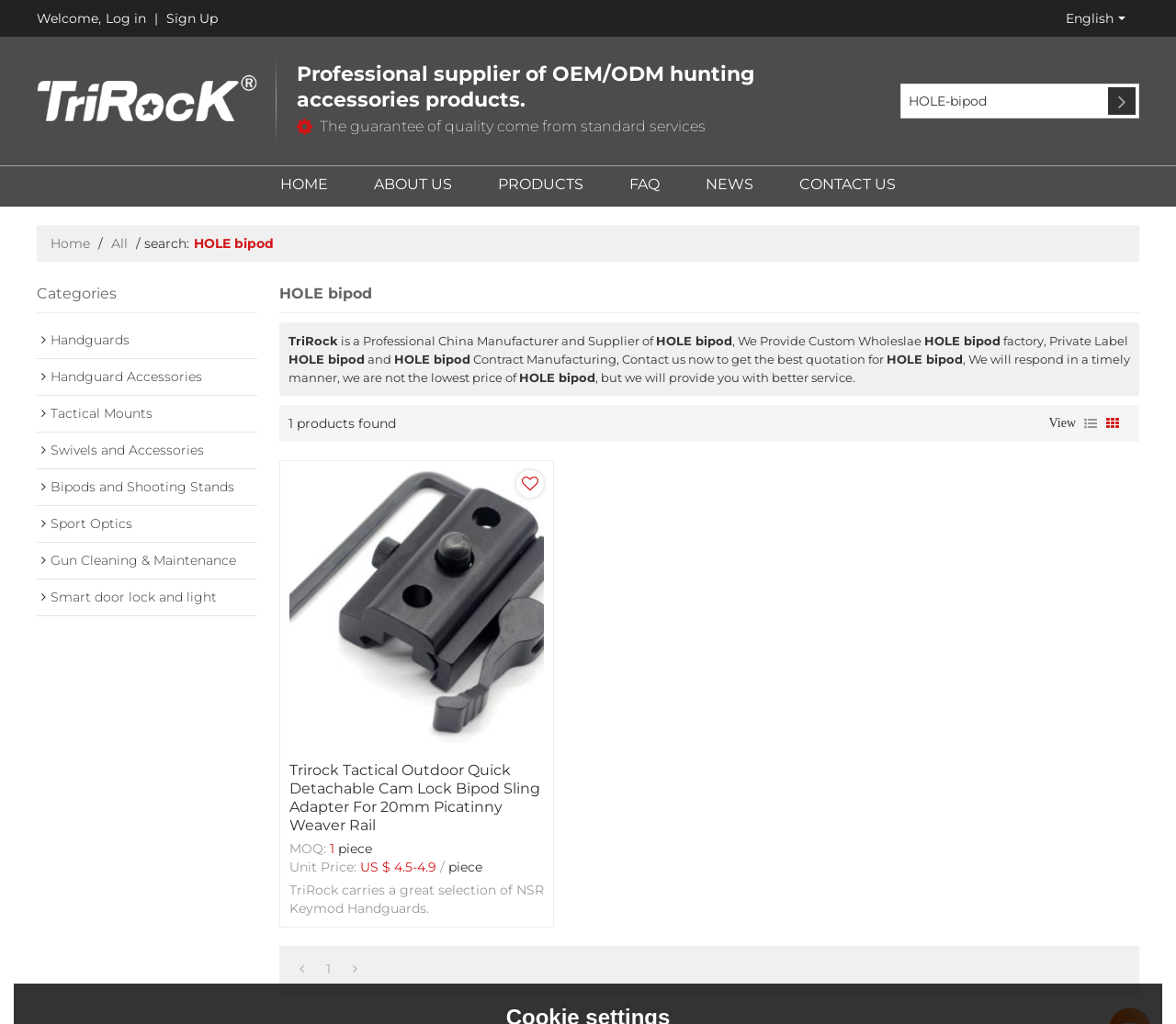Analyze the image and provide a detailed answer to the question: What is the minimum order quantity for the listed item?

The minimum order quantity can be found in the product details section, where it says 'MOQ: 1 piece'.